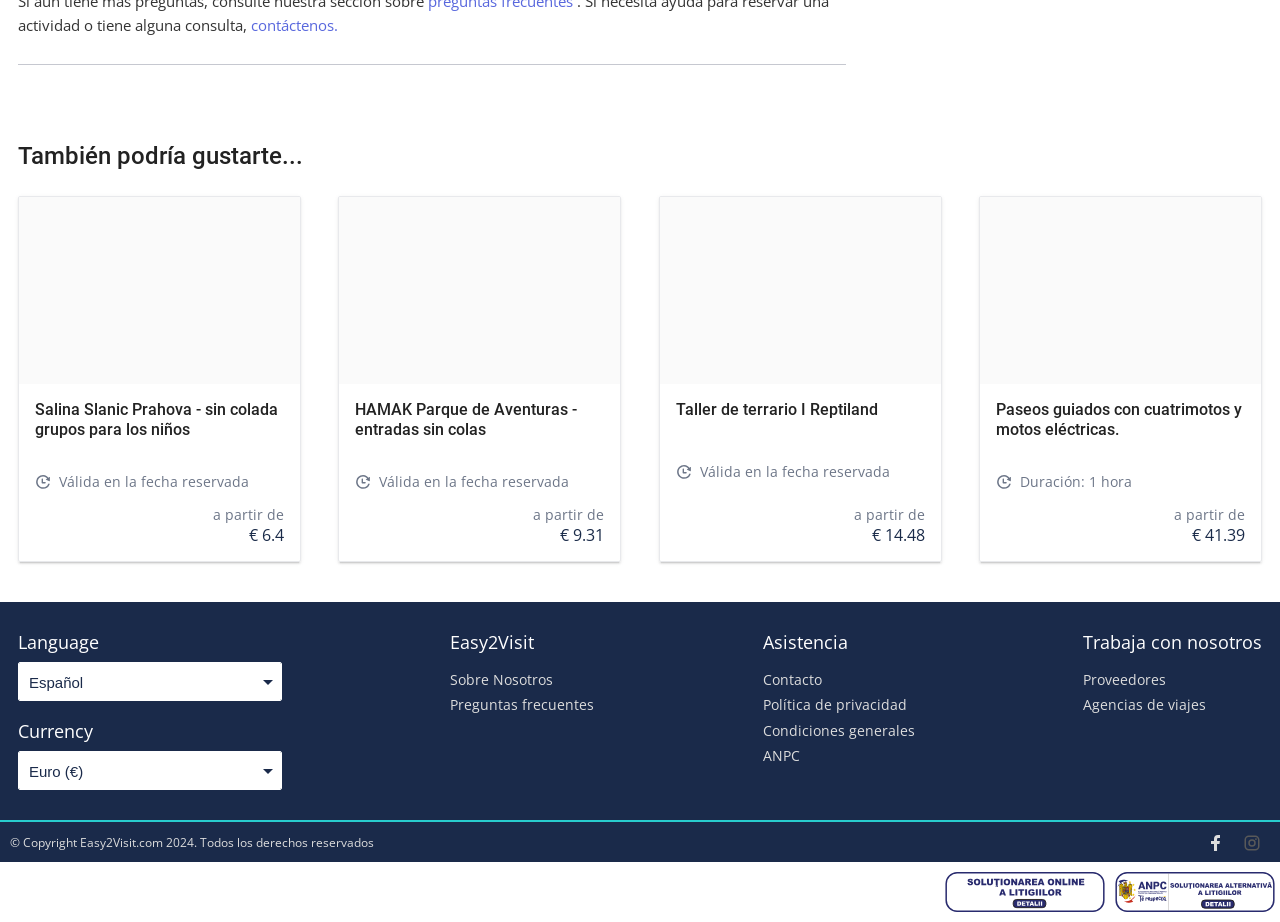Can you specify the bounding box coordinates of the area that needs to be clicked to fulfill the following instruction: "view Salina Slanic Prahova details"?

[0.015, 0.214, 0.234, 0.609]